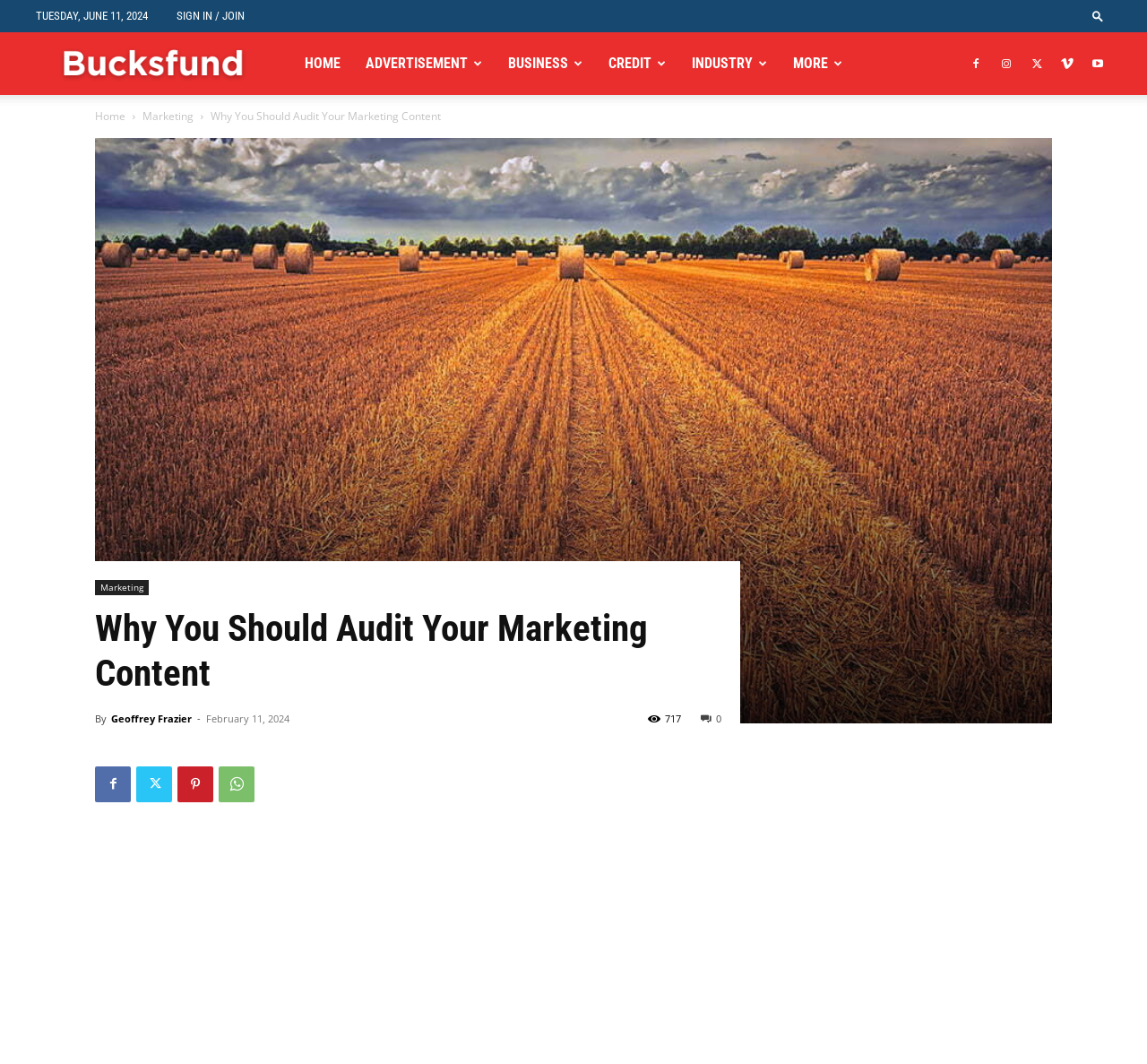Please locate the bounding box coordinates of the element's region that needs to be clicked to follow the instruction: "Contact Us". The bounding box coordinates should be provided as four float numbers between 0 and 1, i.e., [left, top, right, bottom].

None